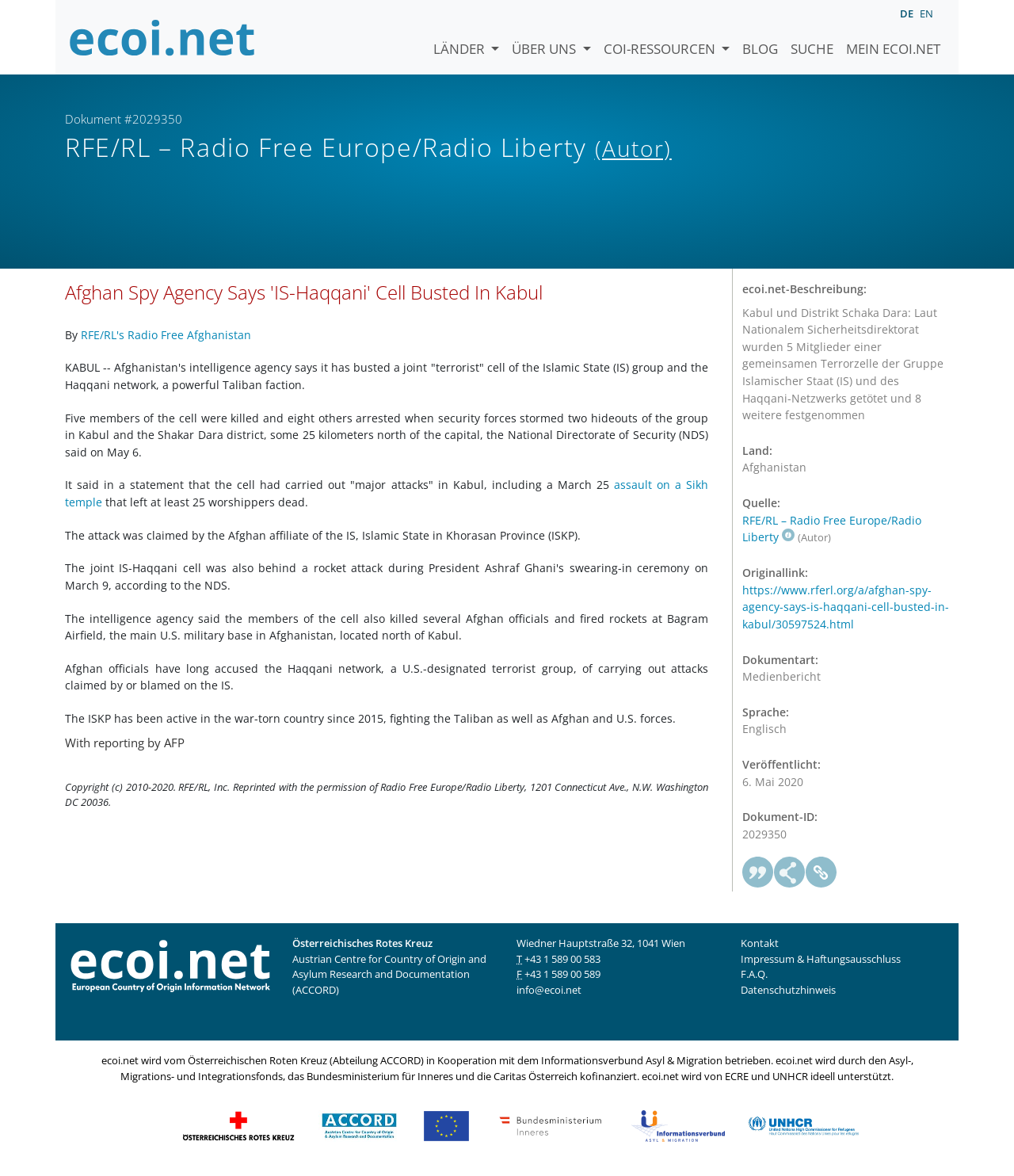Respond to the question below with a single word or phrase:
How many members of the cell were killed?

5